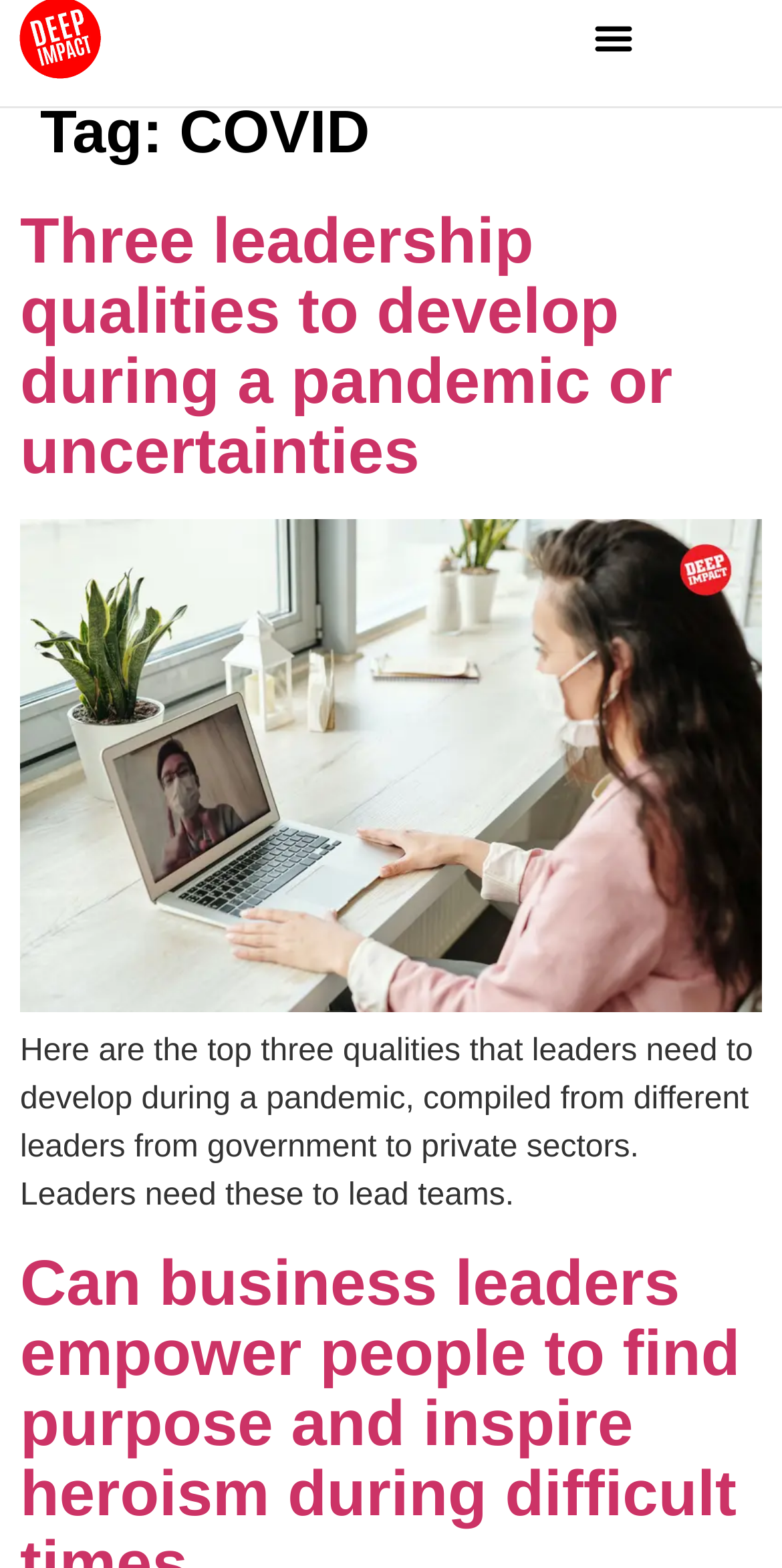Identify the bounding box for the described UI element. Provide the coordinates in (top-left x, top-left y, bottom-right x, bottom-right y) format with values ranging from 0 to 1: Menu

[0.746, 0.005, 0.823, 0.043]